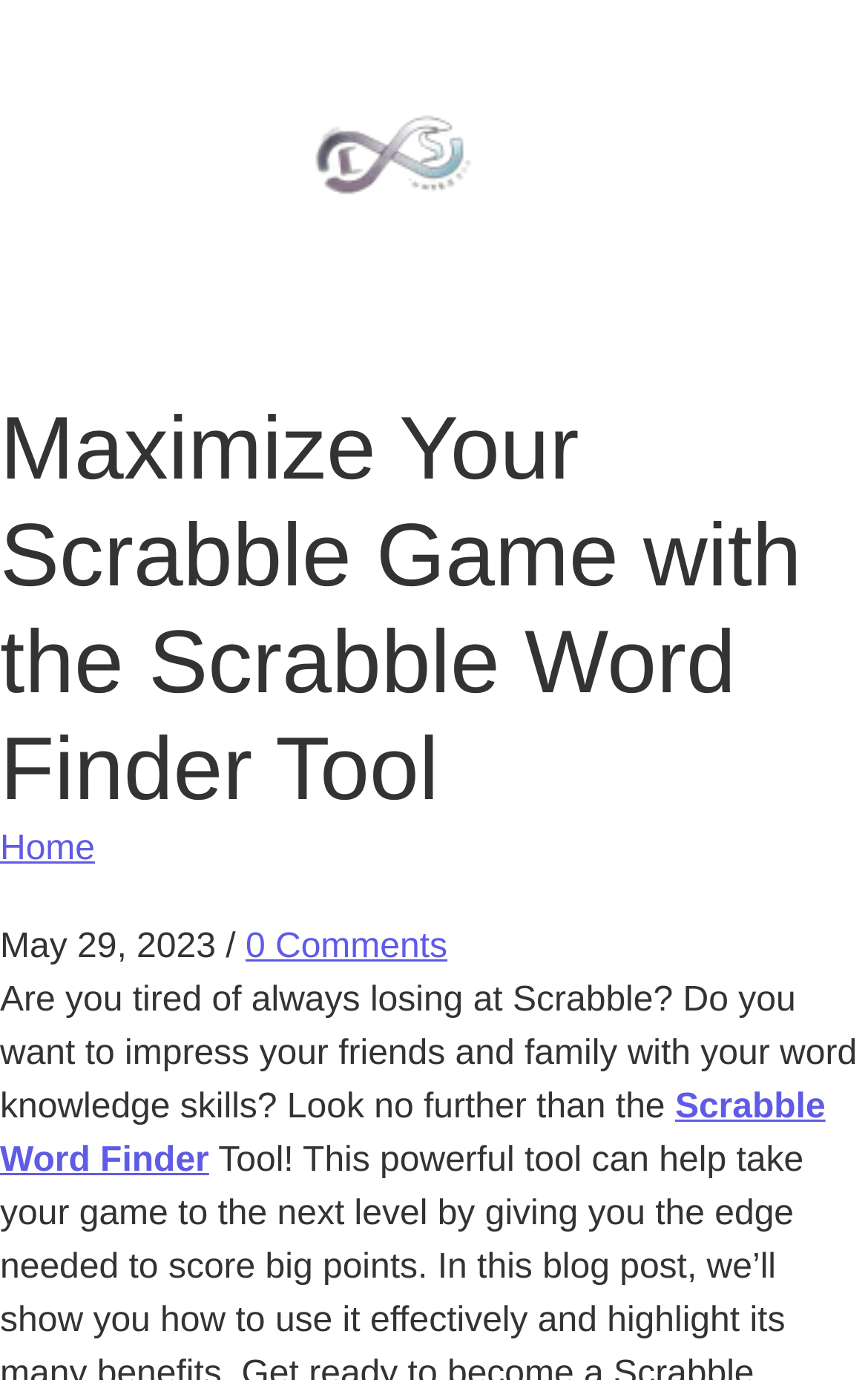What is the link below the header?
Provide a comprehensive and detailed answer to the question.

Below the header, there is a link labeled 'Home', which suggests that it is a navigation link to the homepage of the website.